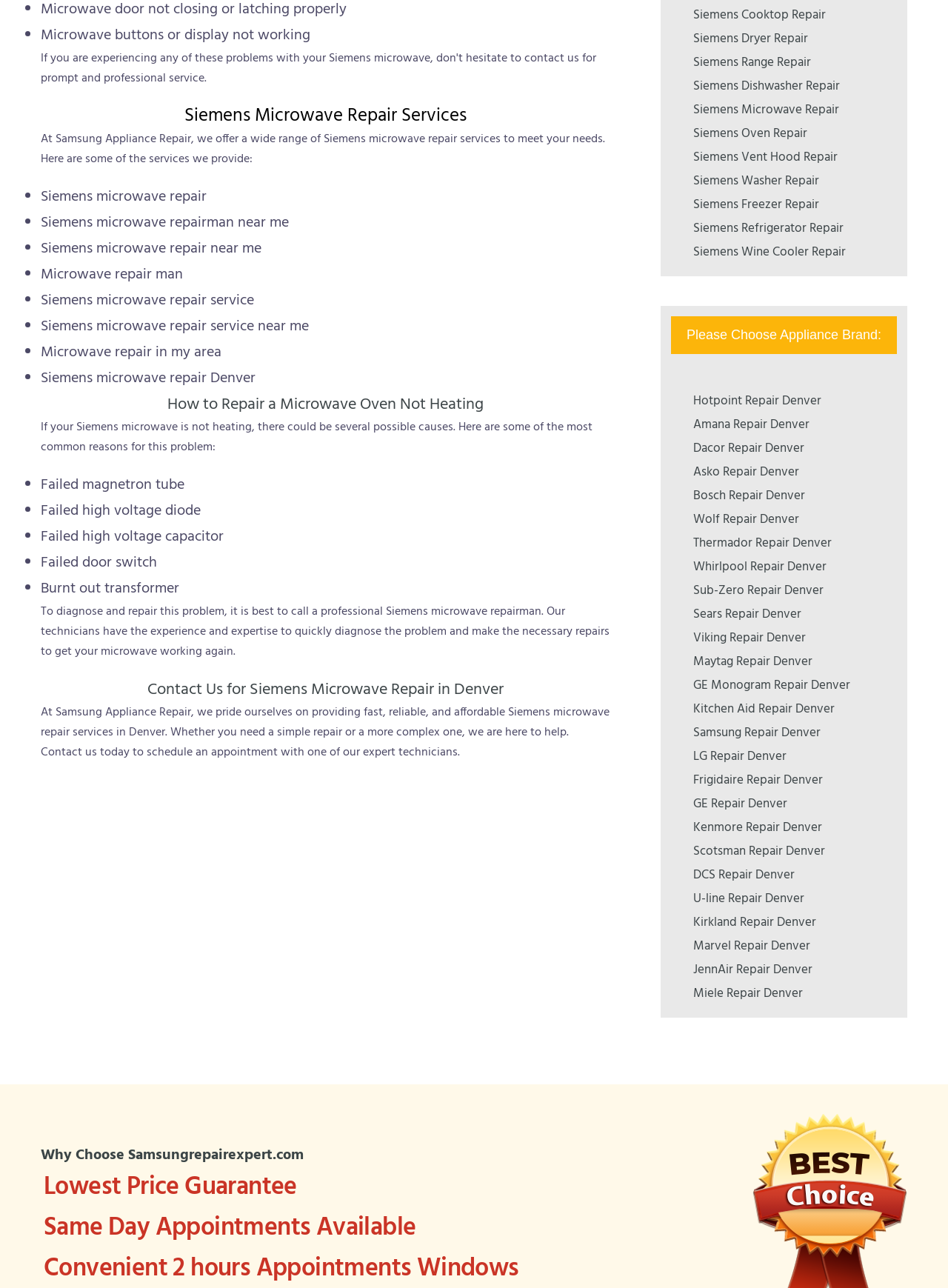Bounding box coordinates are specified in the format (top-left x, top-left y, bottom-right x, bottom-right y). All values are floating point numbers bounded between 0 and 1. Please provide the bounding box coordinate of the region this sentence describes: GE Monogram Repair Denver

[0.731, 0.525, 0.897, 0.54]